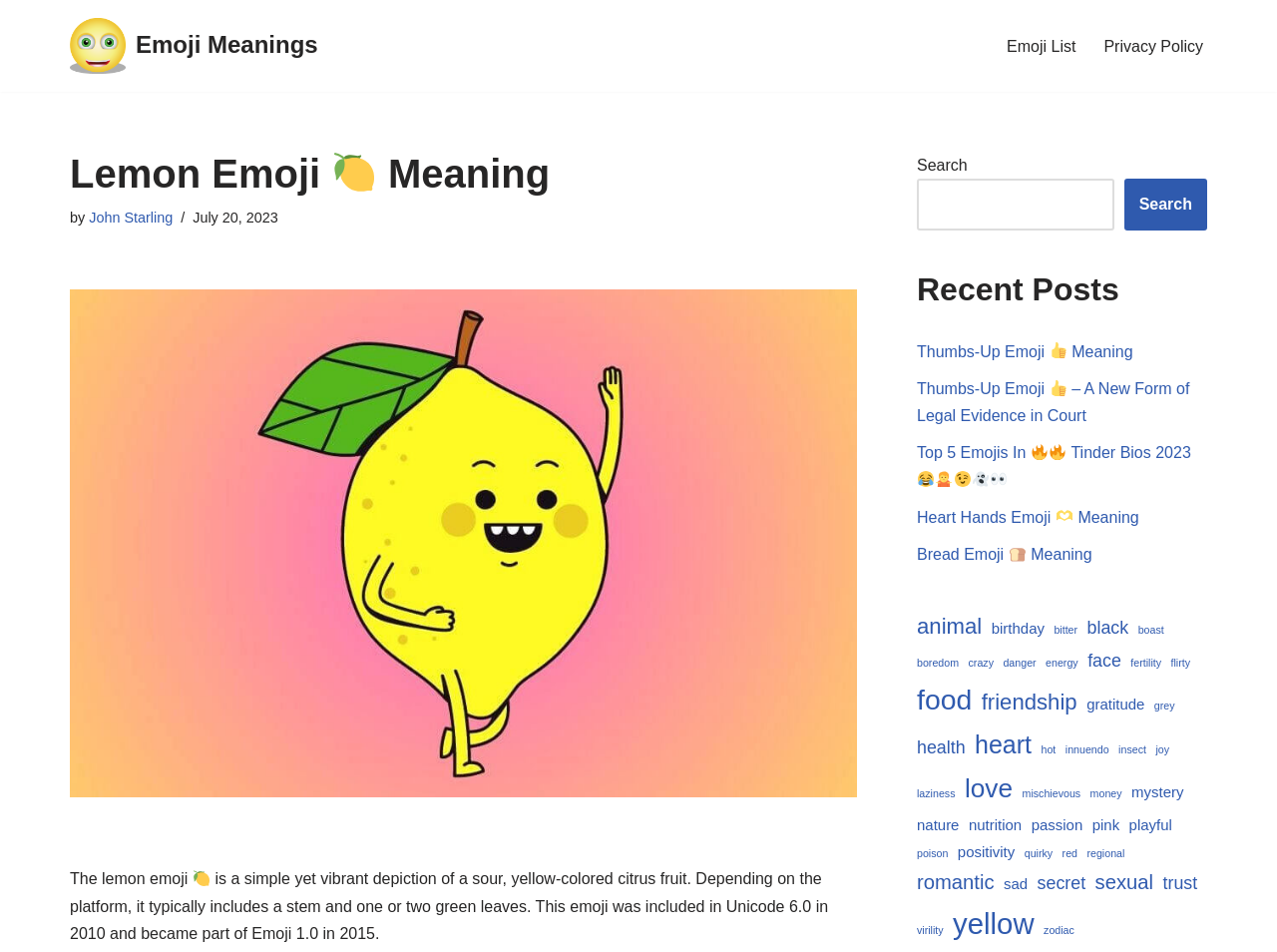Locate the bounding box of the UI element described in the following text: "Heart Hands Emoji Meaning".

[0.718, 0.534, 0.892, 0.552]